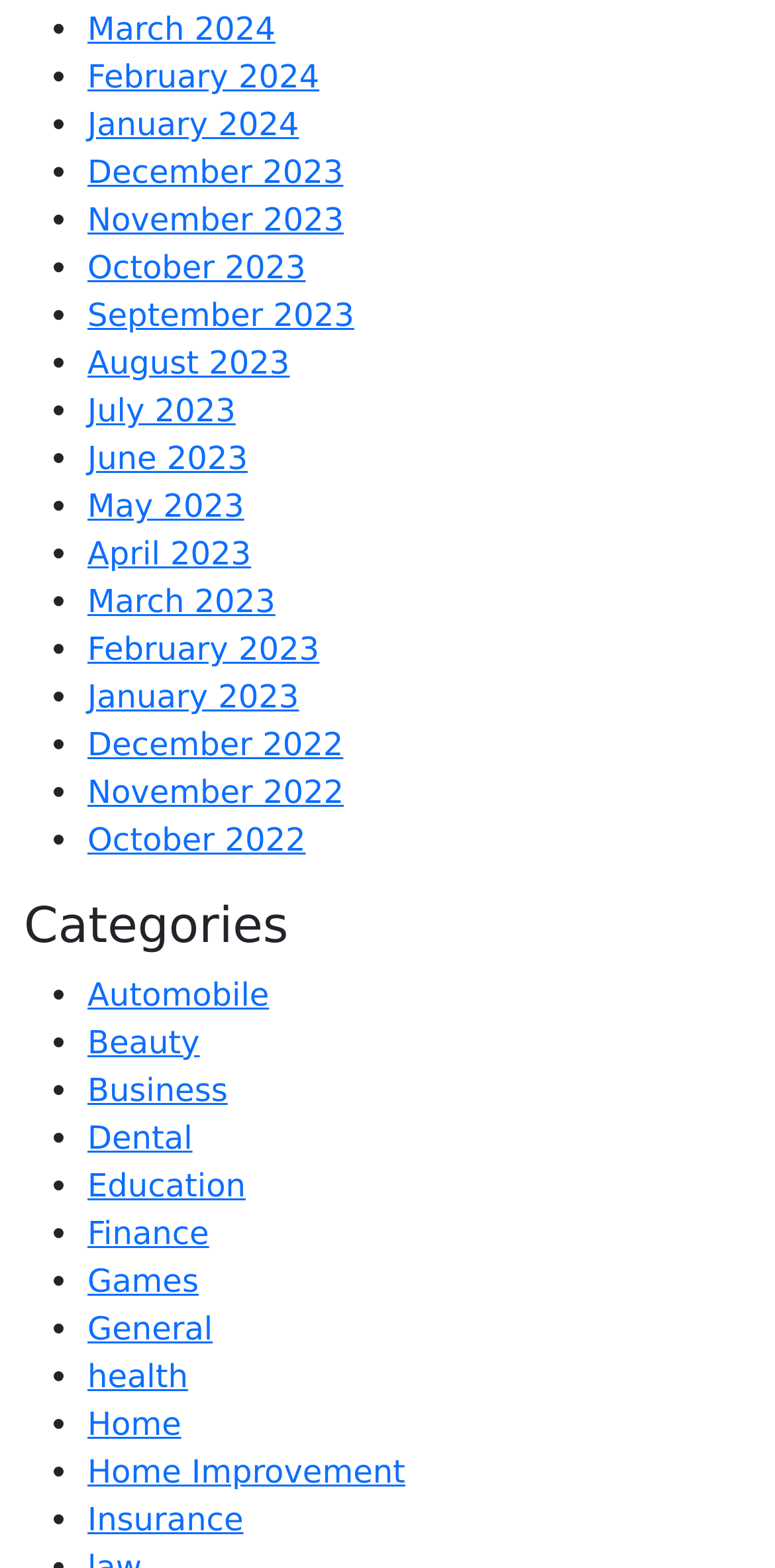Locate the bounding box coordinates of the area you need to click to fulfill this instruction: 'contact us'. The coordinates must be in the form of four float numbers ranging from 0 to 1: [left, top, right, bottom].

None